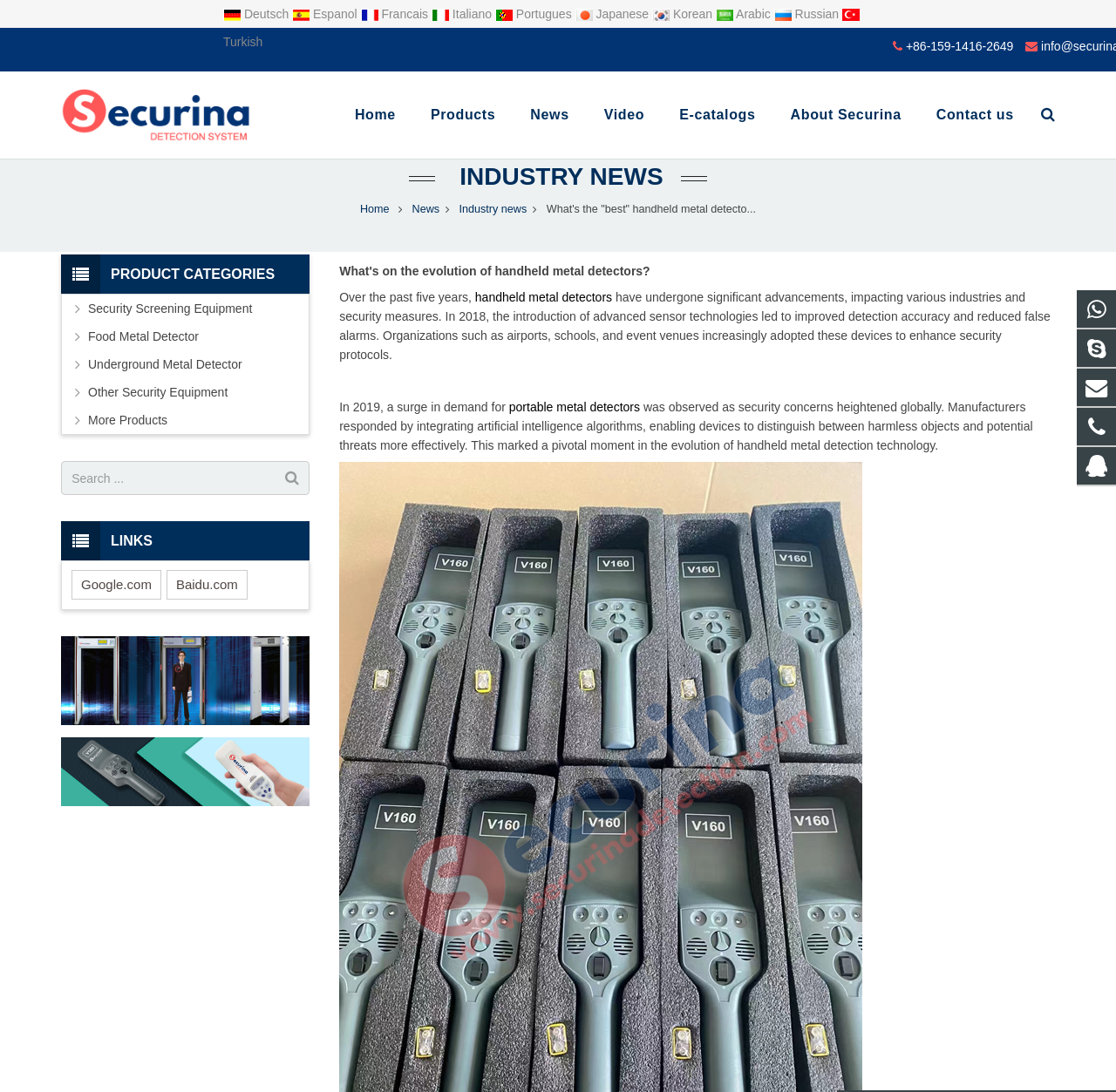What is the purpose of handheld metal detectors in schools?
Carefully examine the image and provide a detailed answer to the question.

The webpage mentions that handheld metal detectors are used in schools to enhance security protocols, implying that their purpose is to provide an additional layer of security in educational institutions.